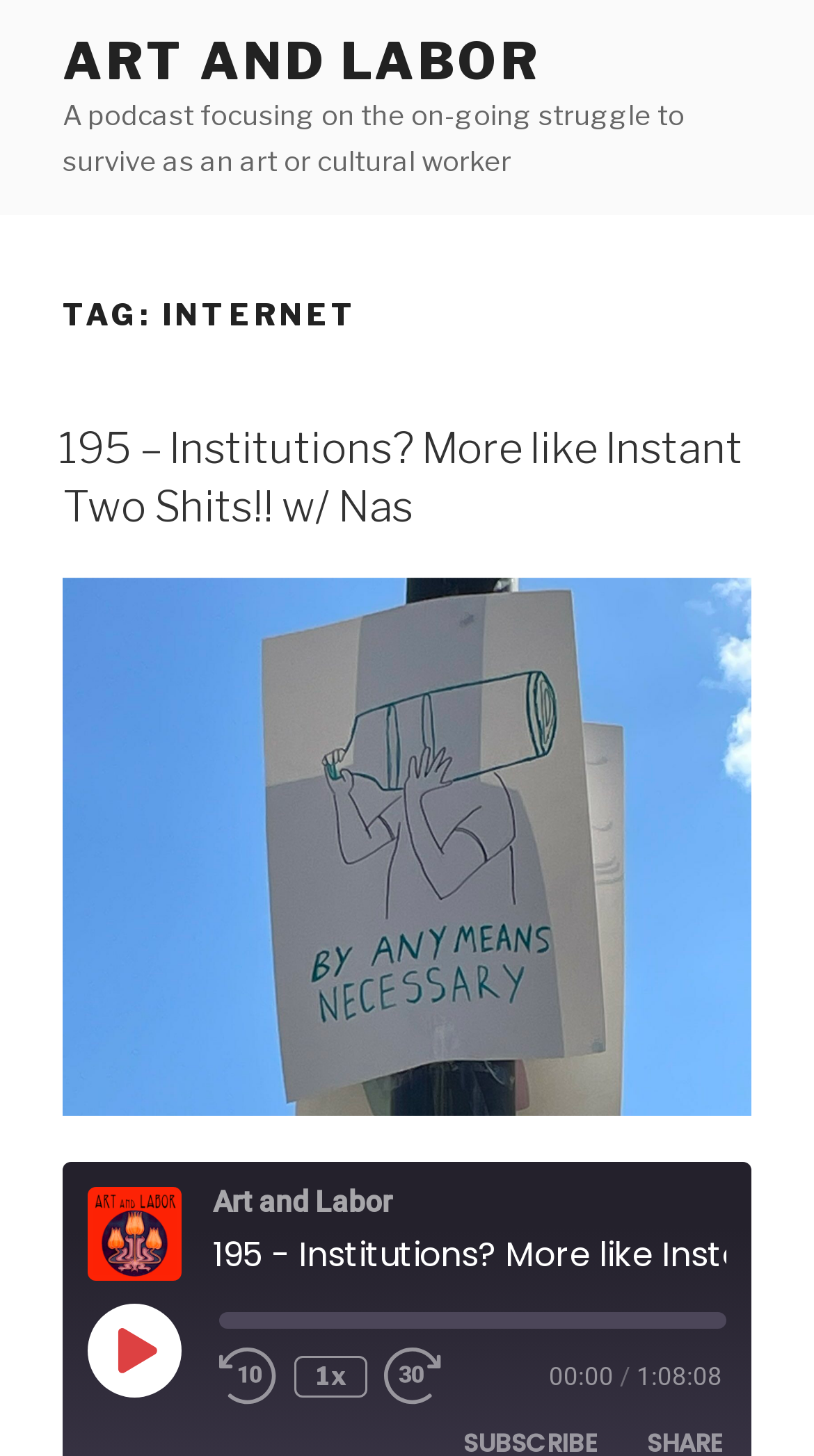What can be done with the 'Play Episode' button?
From the details in the image, provide a complete and detailed answer to the question.

The 'Play Episode' button is a interactive element that allows users to play the podcast episode, as indicated by its label and position on the webpage.